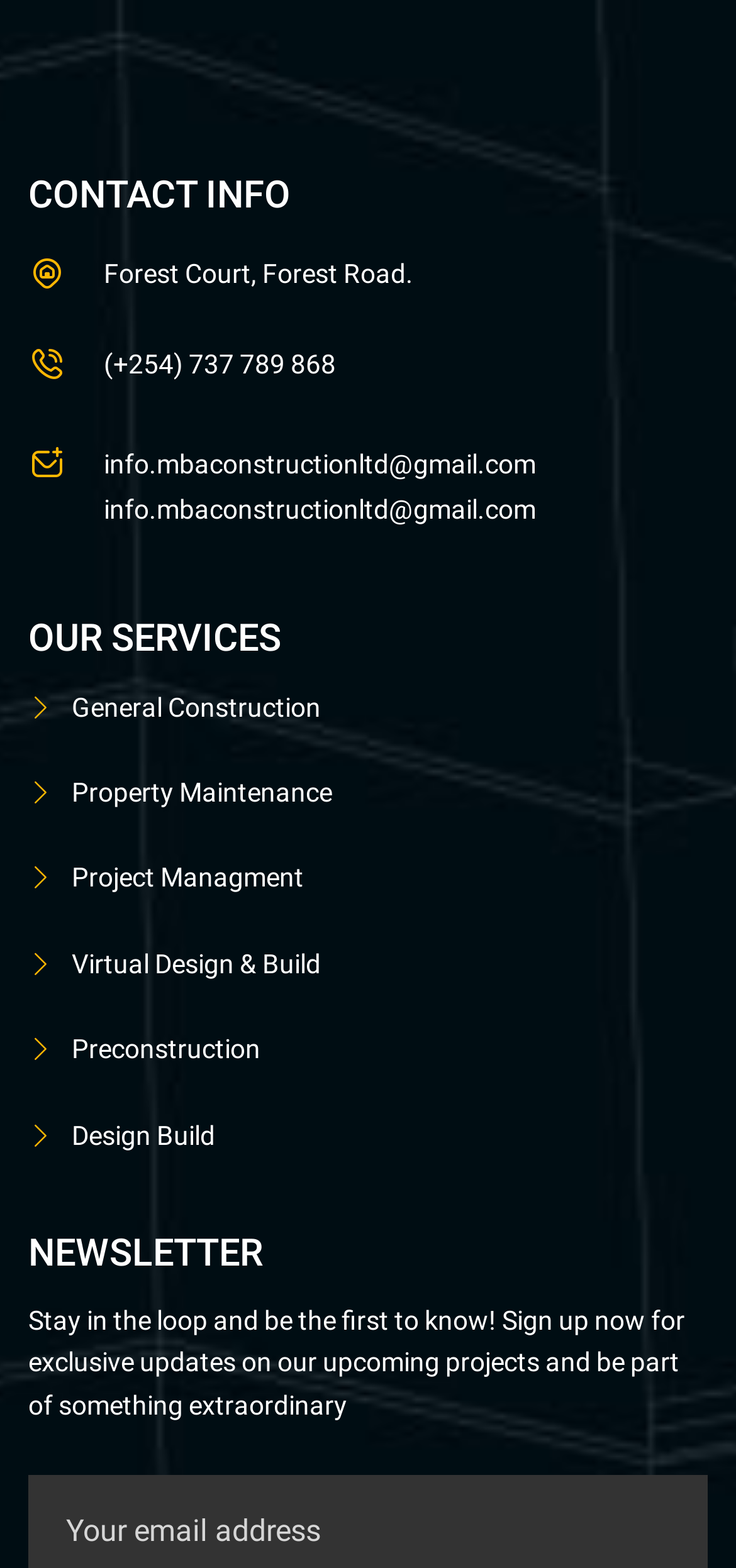What is the company's phone number?
Look at the image and respond with a one-word or short phrase answer.

(+254) 737 789 868